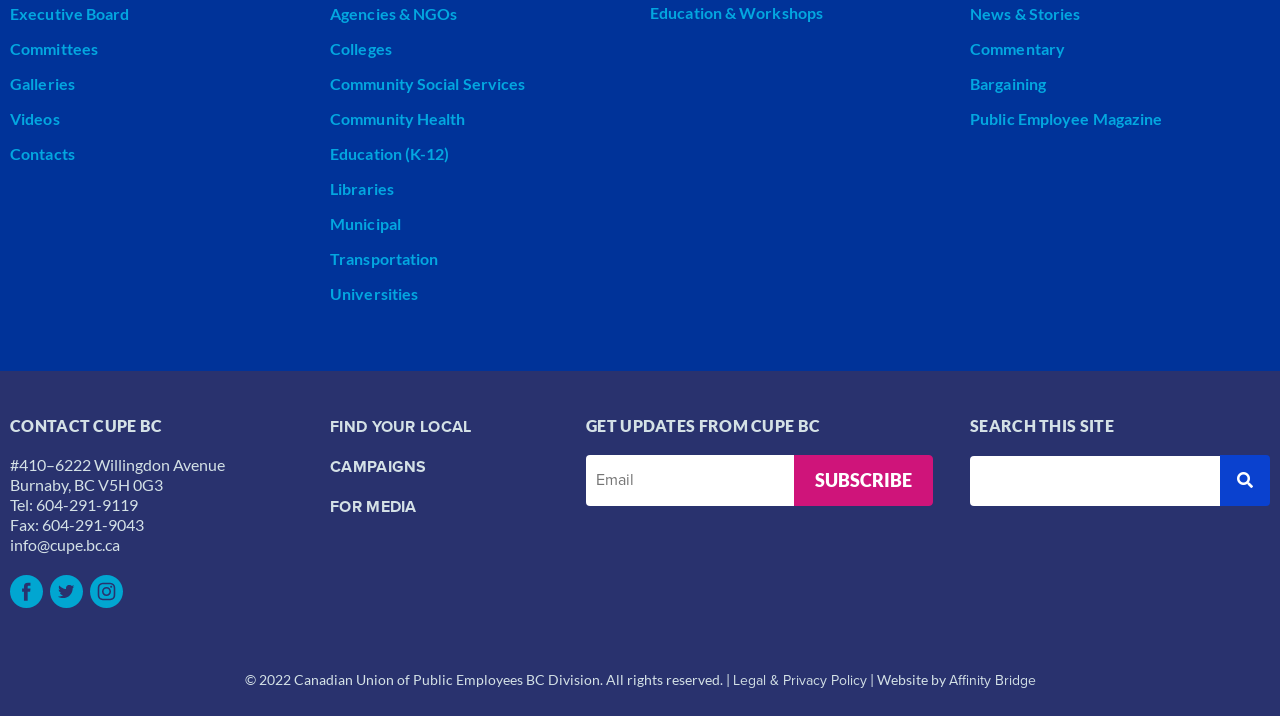Please specify the bounding box coordinates in the format (top-left x, top-left y, bottom-right x, bottom-right y), with values ranging from 0 to 1. Identify the bounding box for the UI component described as follows: Nishant eAcademy

None